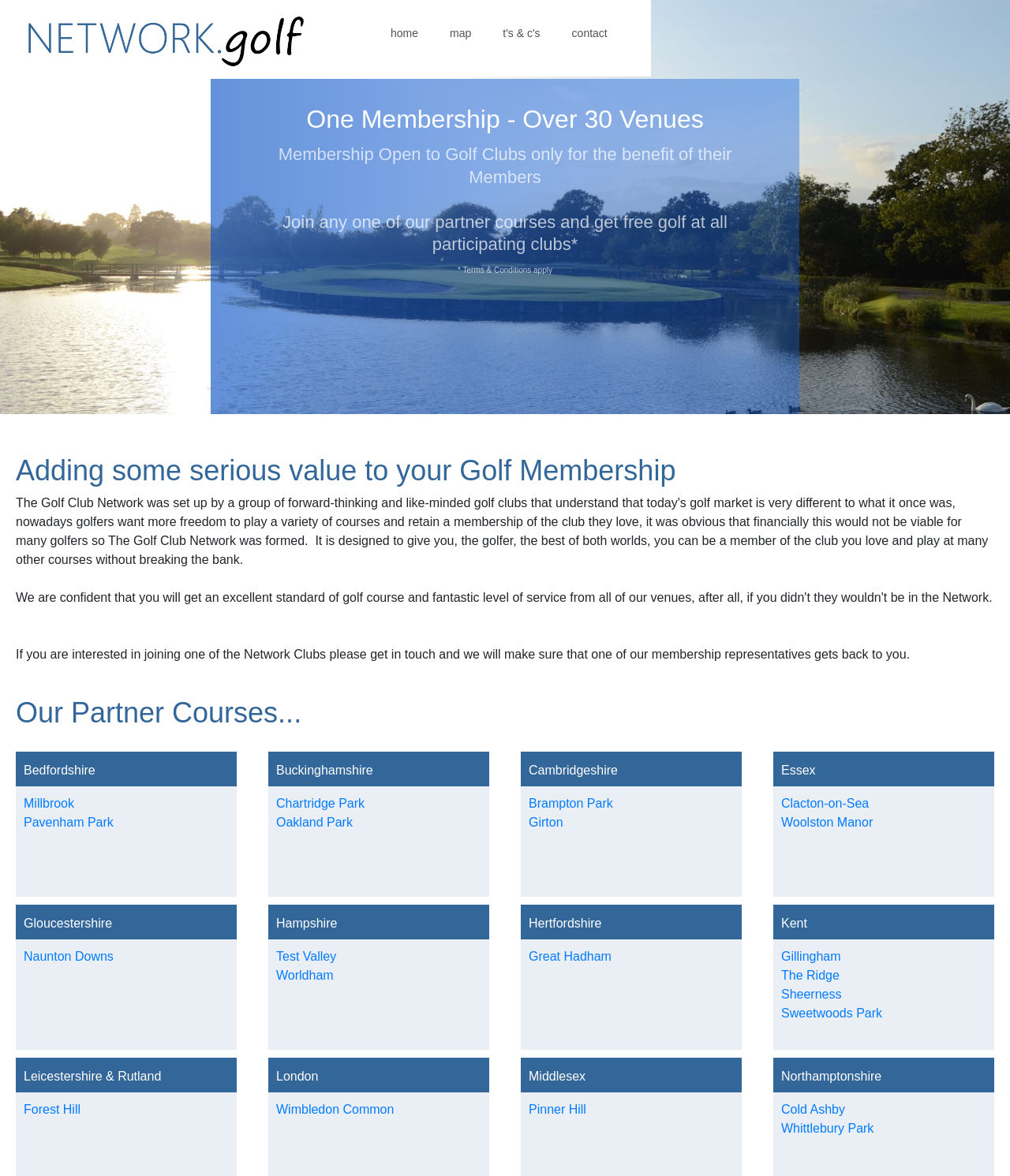What is the name of the golf course in Cambridgeshire?
Can you give a detailed and elaborate answer to the question?

Under the heading 'Cambridgeshire', I found a link to 'Brampton Park', which is the name of the golf course in Cambridgeshire.